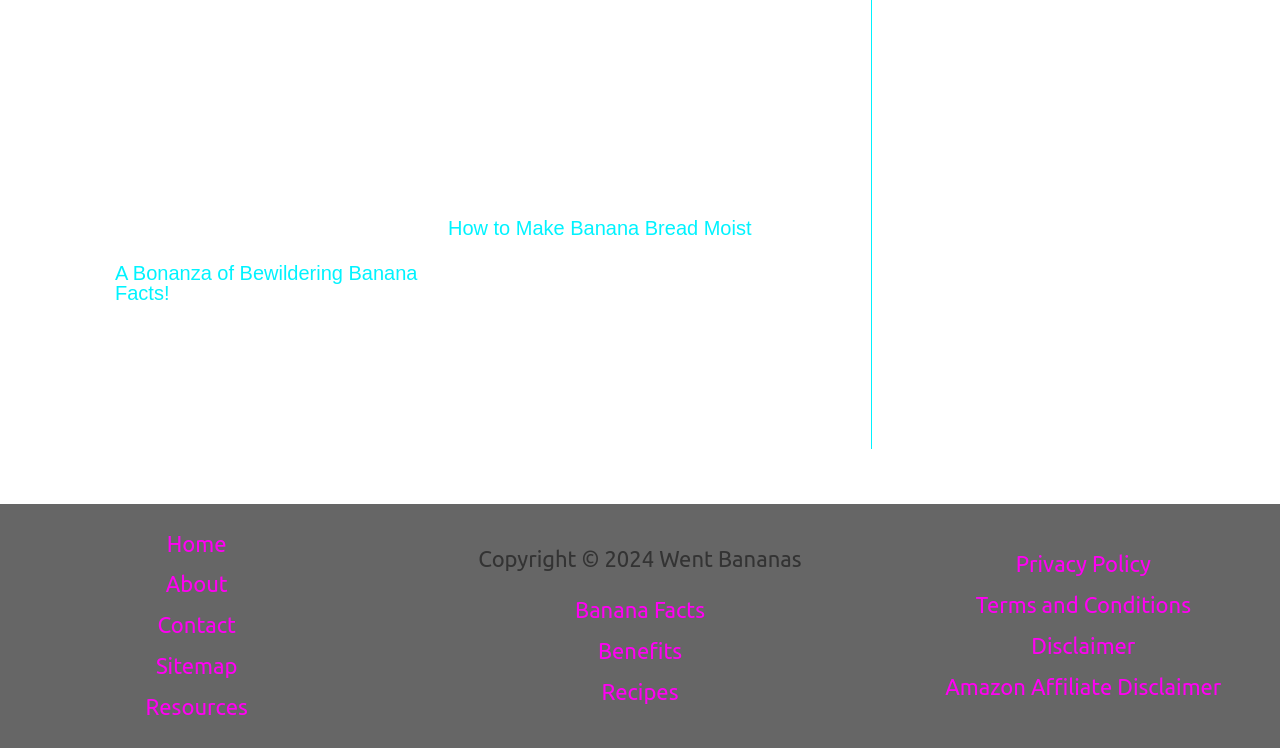Please specify the bounding box coordinates of the clickable region to carry out the following instruction: "Read more about A Bonanza of Bewildering Banana Facts!". The coordinates should be four float numbers between 0 and 1, in the format [left, top, right, bottom].

[0.09, 0.164, 0.33, 0.197]